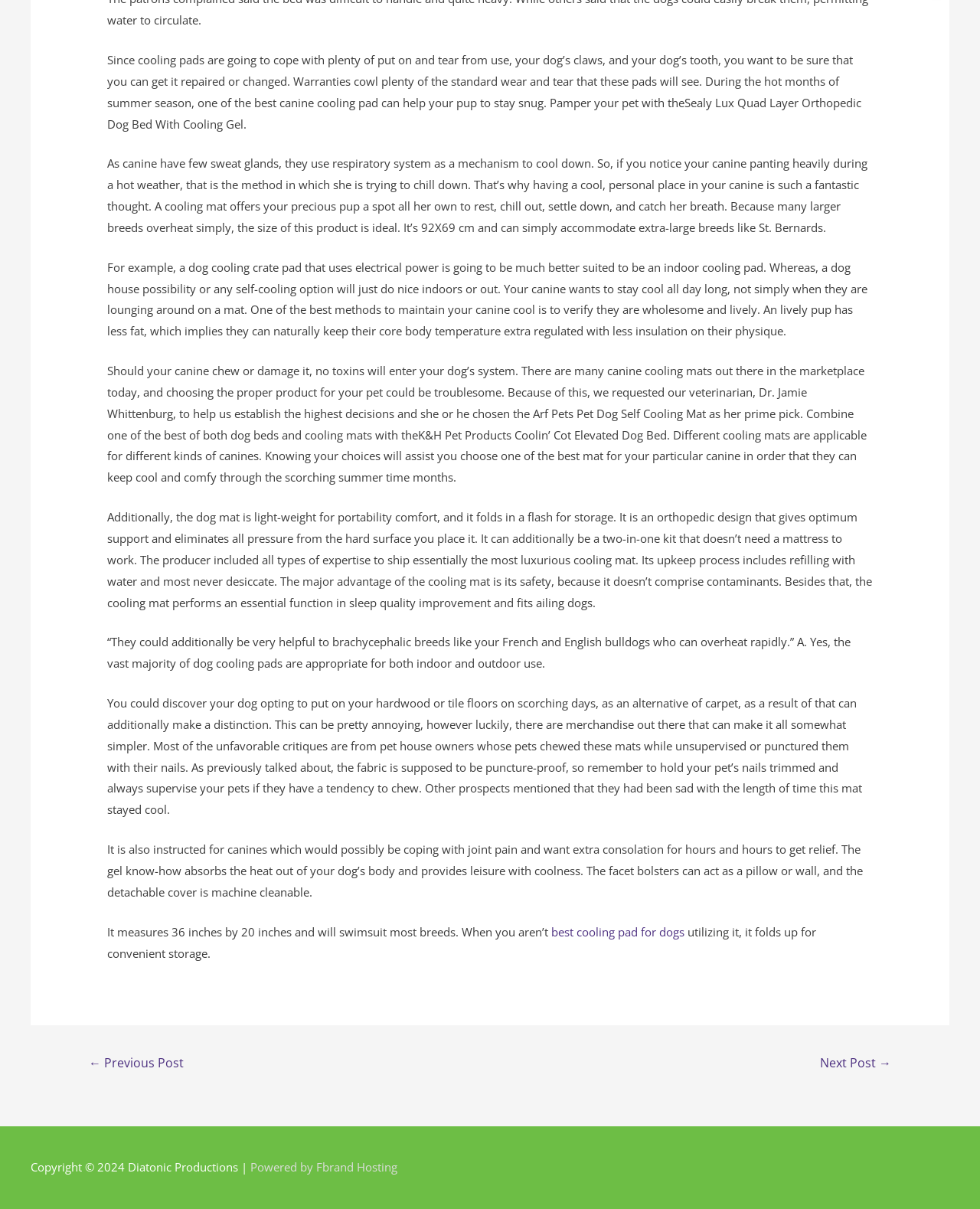Using the webpage screenshot, locate the HTML element that fits the following description and provide its bounding box: "Powered by Fbrand Hosting".

[0.255, 0.959, 0.405, 0.971]